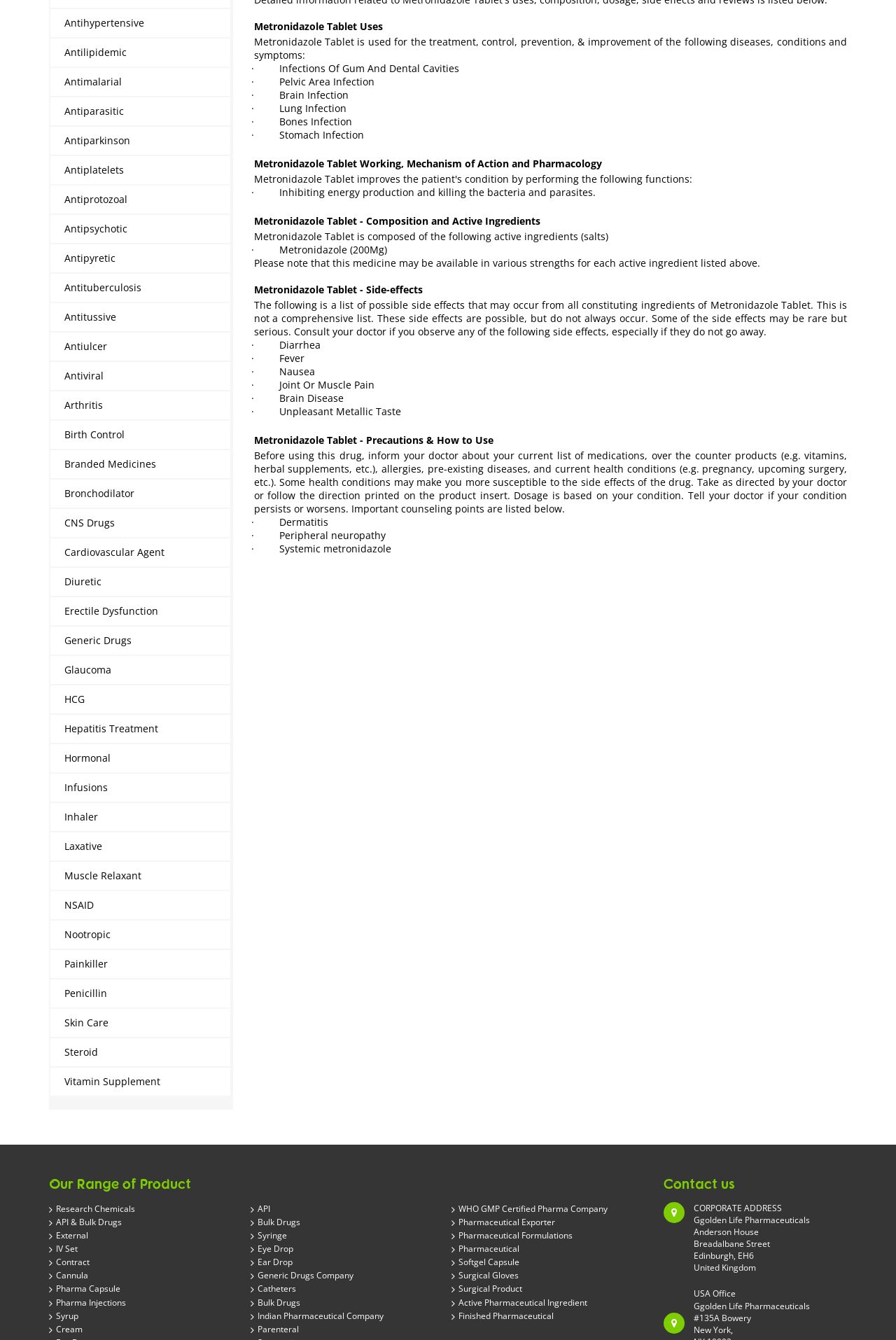Find the bounding box coordinates for the UI element that matches this description: "Antipsychotic".

[0.056, 0.16, 0.257, 0.181]